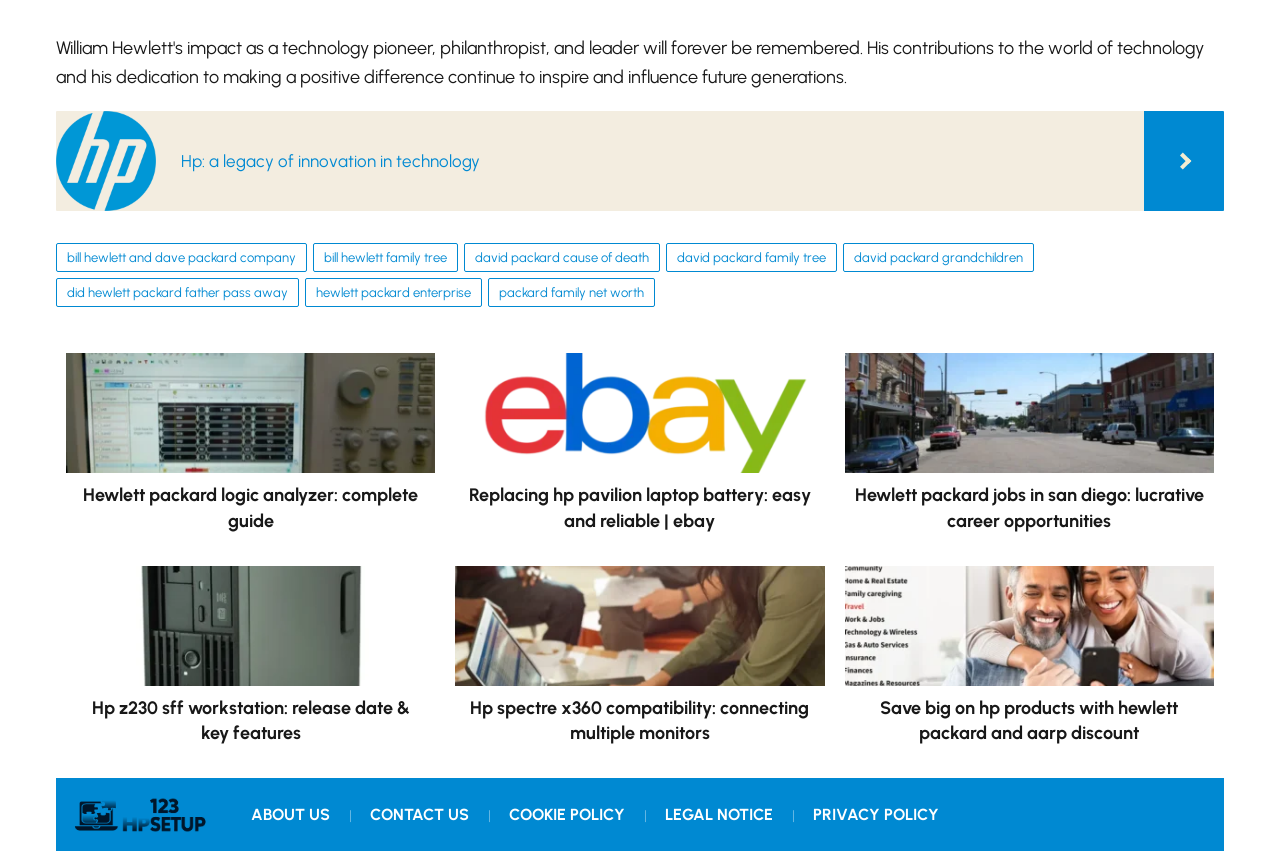Locate the bounding box coordinates of the UI element described by: "bill hewlett family tree". Provide the coordinates as four float numbers between 0 and 1, formatted as [left, top, right, bottom].

[0.245, 0.286, 0.358, 0.32]